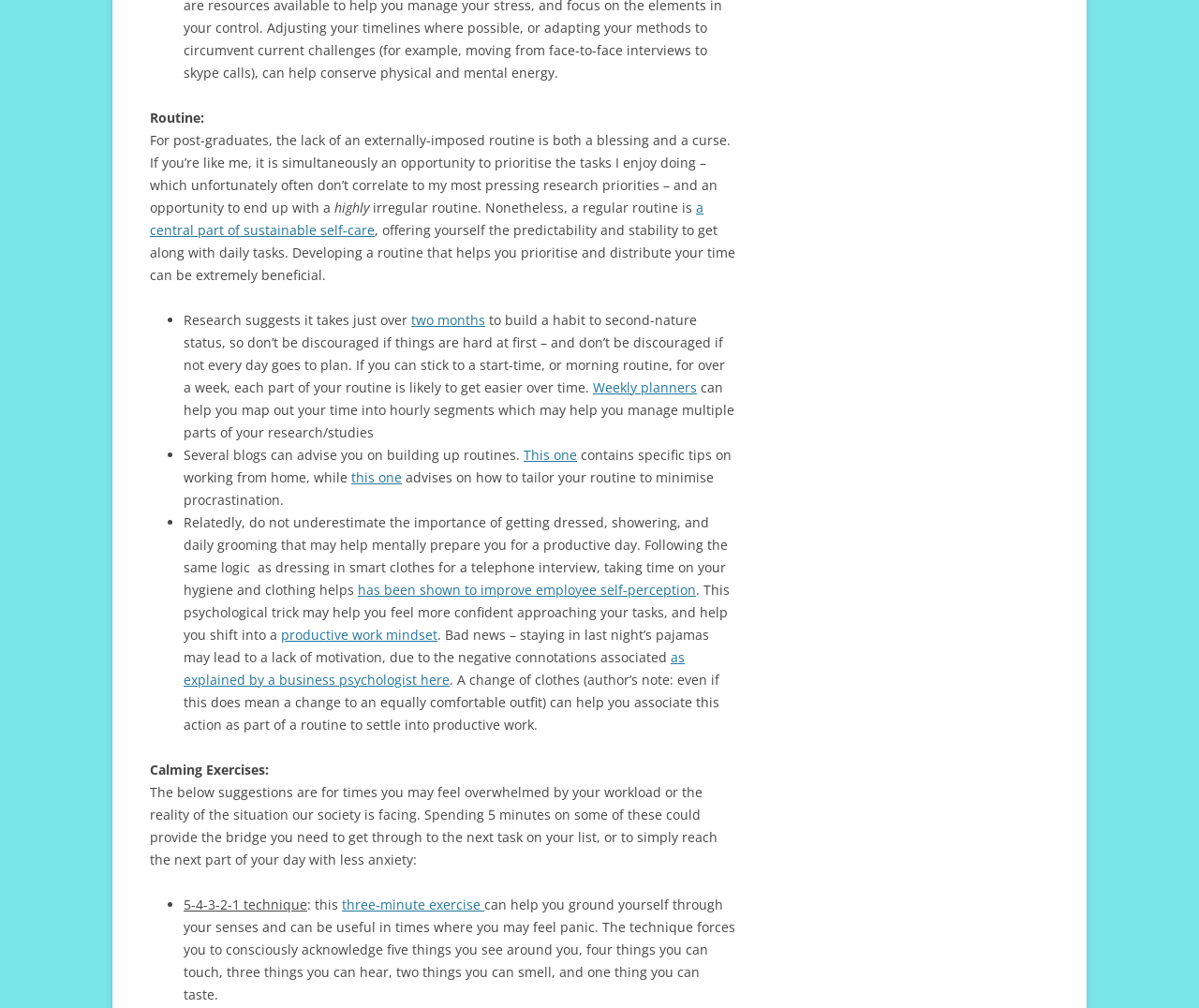Based on the element description this one, identify the bounding box of the UI element in the given webpage screenshot. The coordinates should be in the format (top-left x, top-left y, bottom-right x, bottom-right y) and must be between 0 and 1.

[0.293, 0.464, 0.335, 0.482]